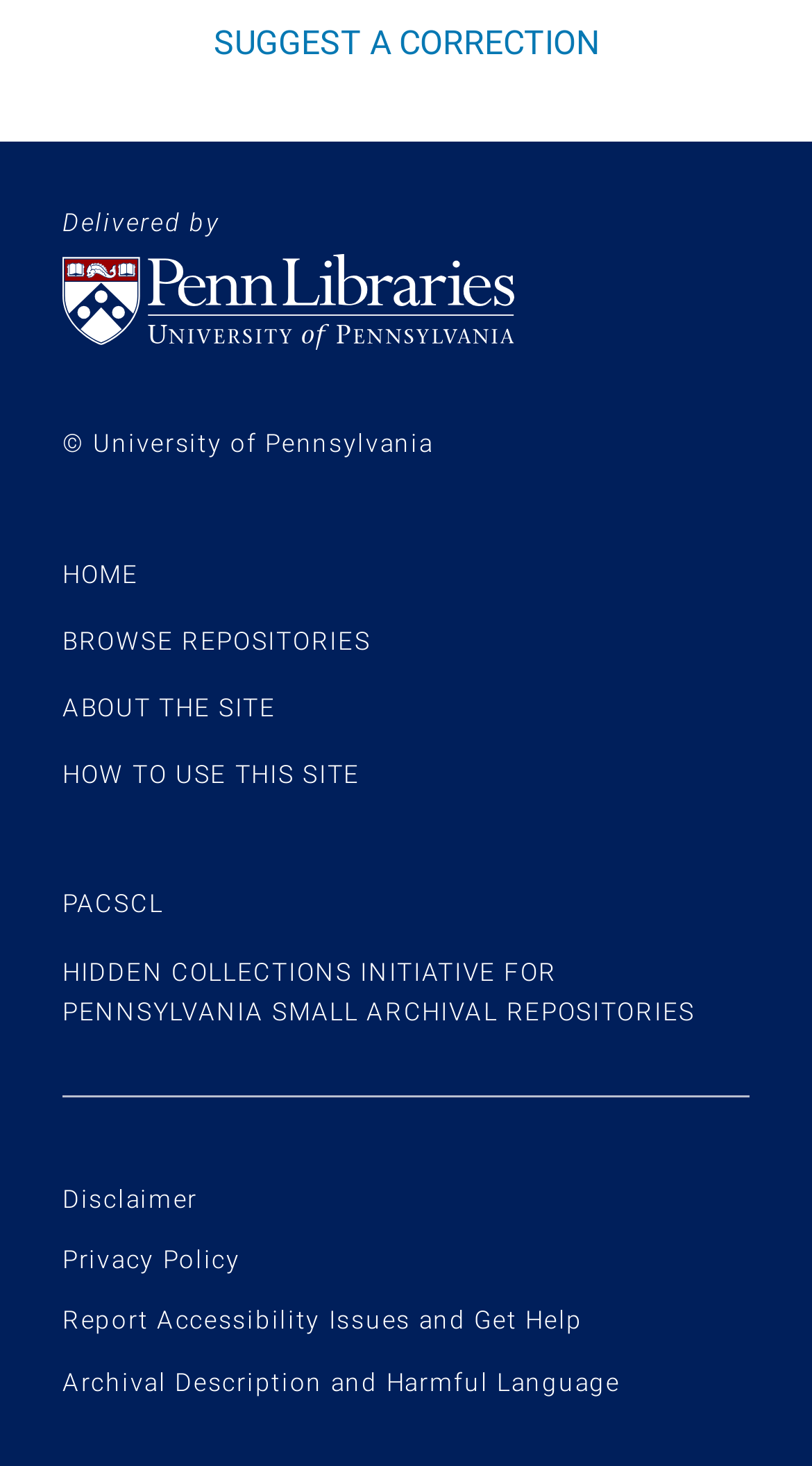Please provide a comprehensive answer to the question based on the screenshot: What is the name of the university?

I found the answer by looking at the link 'University of Pennsylvania Libraries homepage' which has an image with the same name, and also the copyright text '© University of Pennsylvania'.